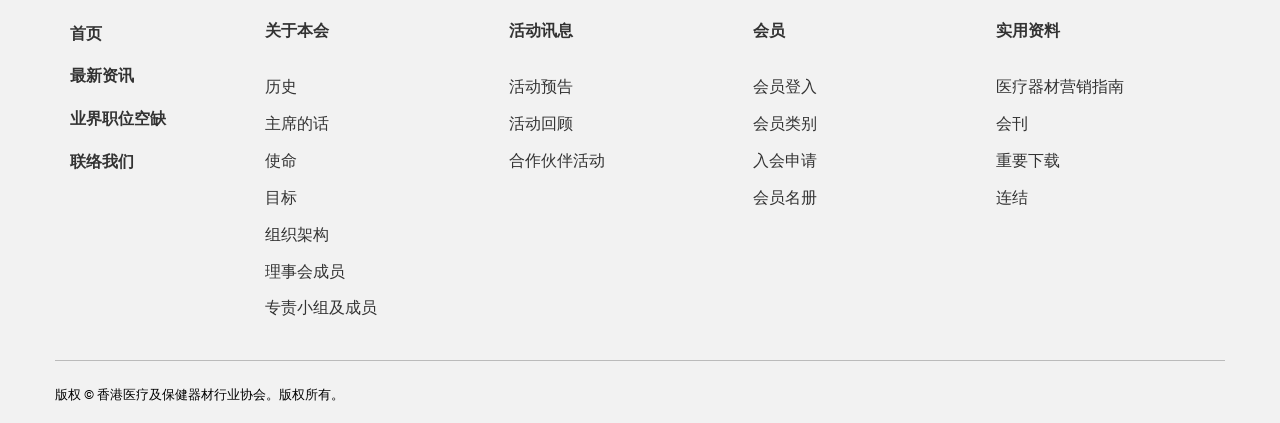What are the main categories of information on this website?
Based on the image, give a concise answer in the form of a single word or short phrase.

About, Activities, Members, Resources